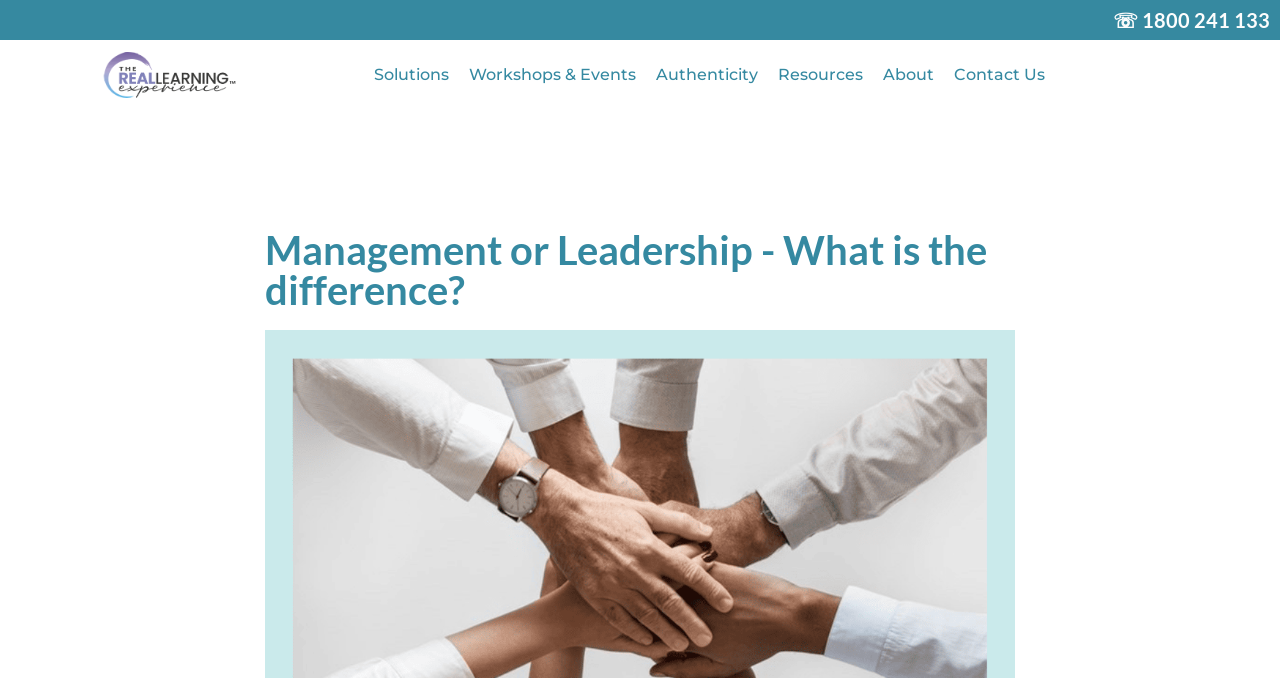How many links are in the top navigation menu?
Please give a detailed and thorough answer to the question, covering all relevant points.

I counted the number of link elements in the top navigation menu, which are located horizontally next to each other. There are 7 links in total, with bounding boxes ranging from [0.08, 0.059, 0.189, 0.162] to [0.742, 0.09, 0.821, 0.131]. These links have OCR texts of 'workplace culture', 'Solutions', 'Workshops & Events', 'Authenticity', 'Resources', 'About', and 'Contact Us'.